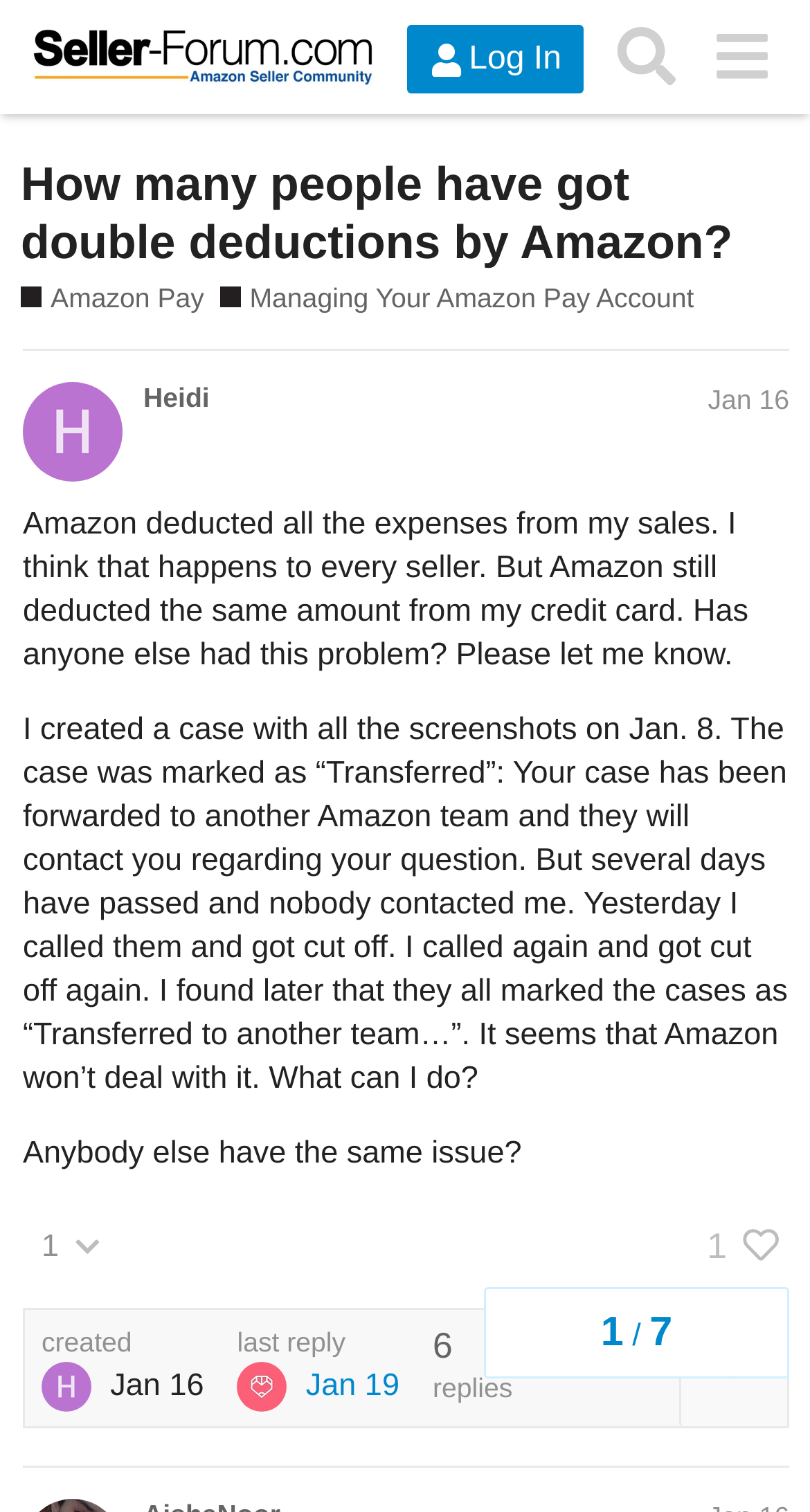How many replies does the post have?
Use the information from the screenshot to give a comprehensive response to the question.

I determined the number of replies by looking at the button 'This post has 1 reply' which indicates that there is one reply to the post.